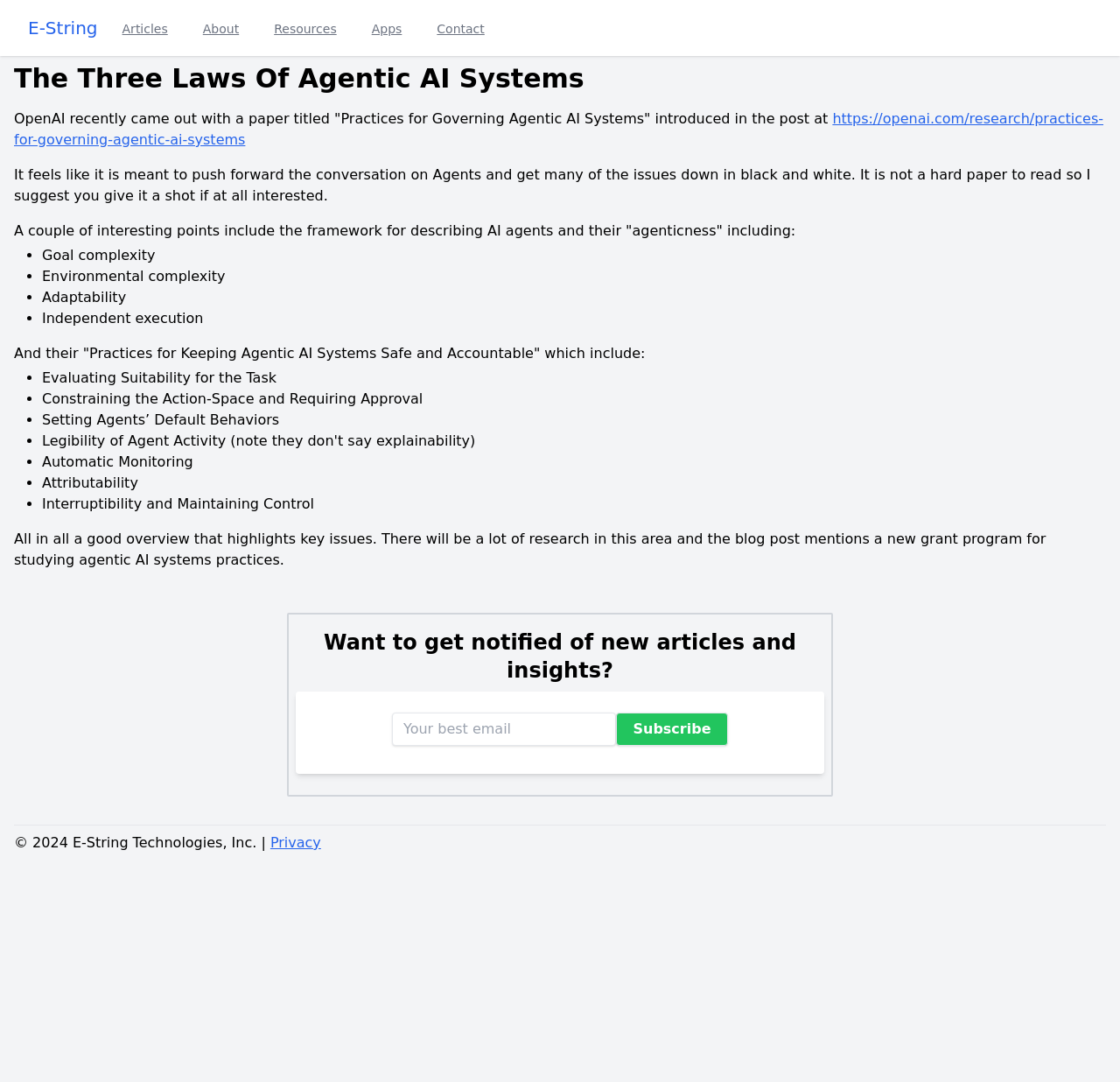Point out the bounding box coordinates of the section to click in order to follow this instruction: "Click on the 'E-String' link".

[0.025, 0.015, 0.087, 0.037]